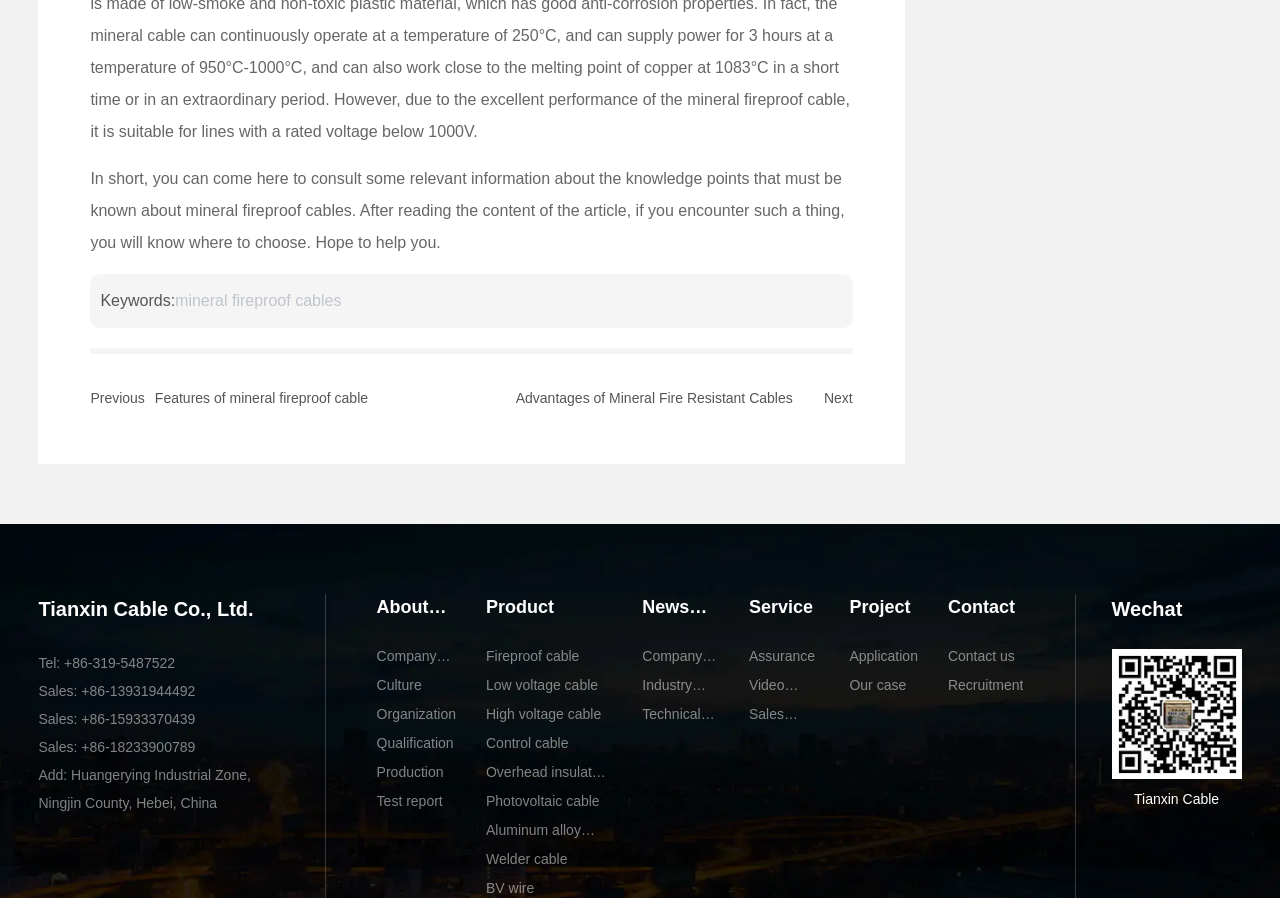Please answer the following question using a single word or phrase: 
What is the company name?

Tianxin Cable Co., Ltd.